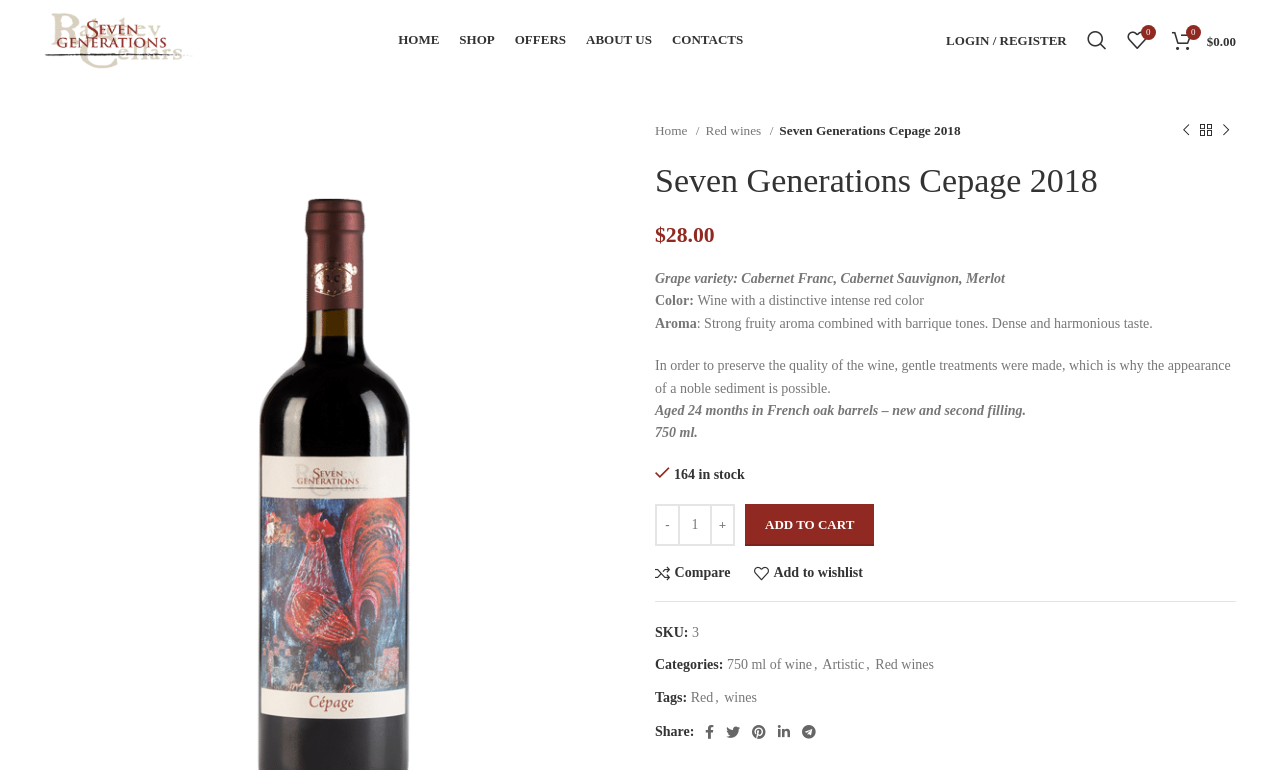Determine the bounding box coordinates for the area that needs to be clicked to fulfill this task: "Compare this product". The coordinates must be given as four float numbers between 0 and 1, i.e., [left, top, right, bottom].

[0.512, 0.735, 0.571, 0.755]